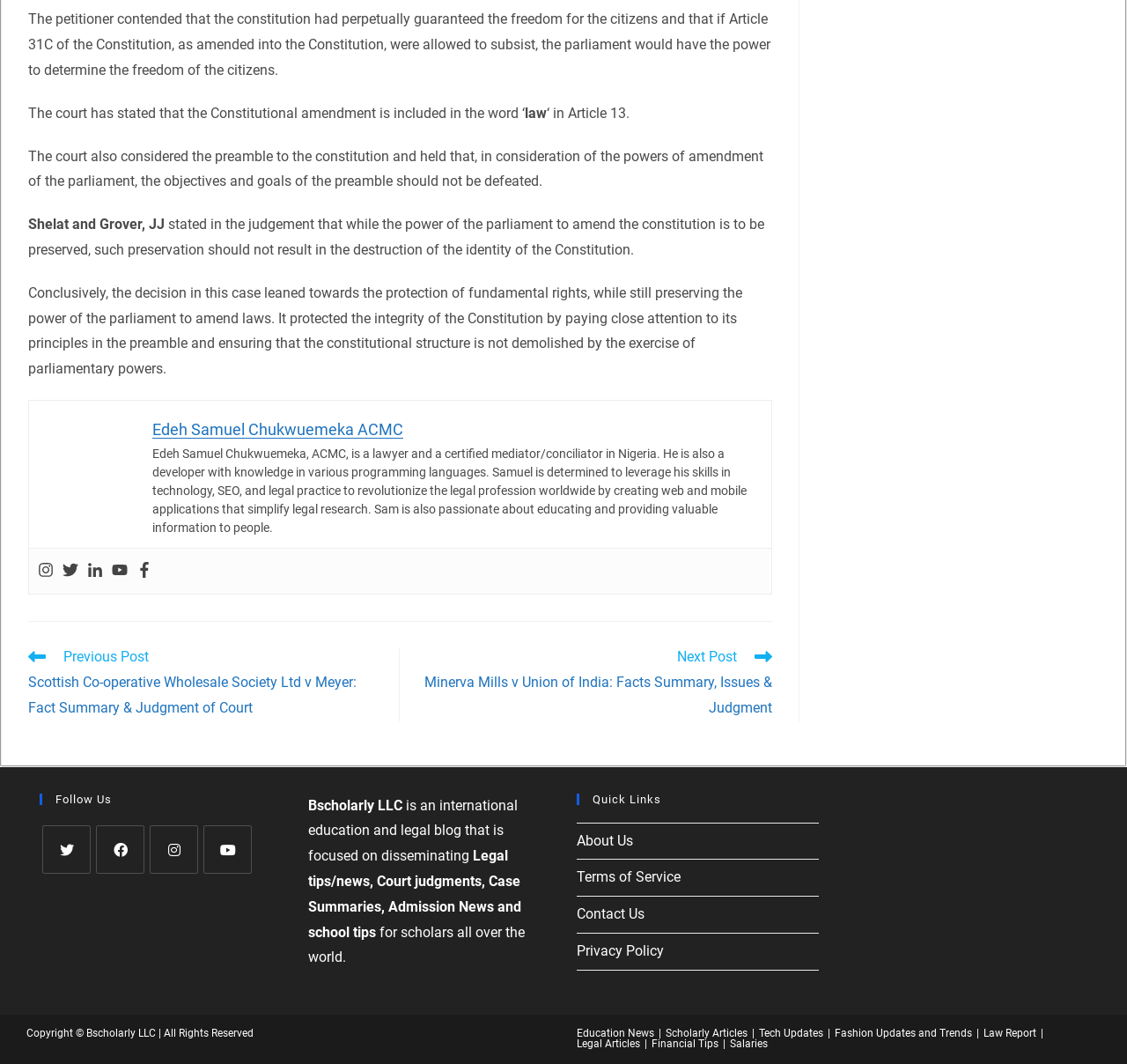For the element described, predict the bounding box coordinates as (top-left x, top-left y, bottom-right x, bottom-right y). All values should be between 0 and 1. Element description: Fashion Updates and Trends

[0.741, 0.965, 0.862, 0.977]